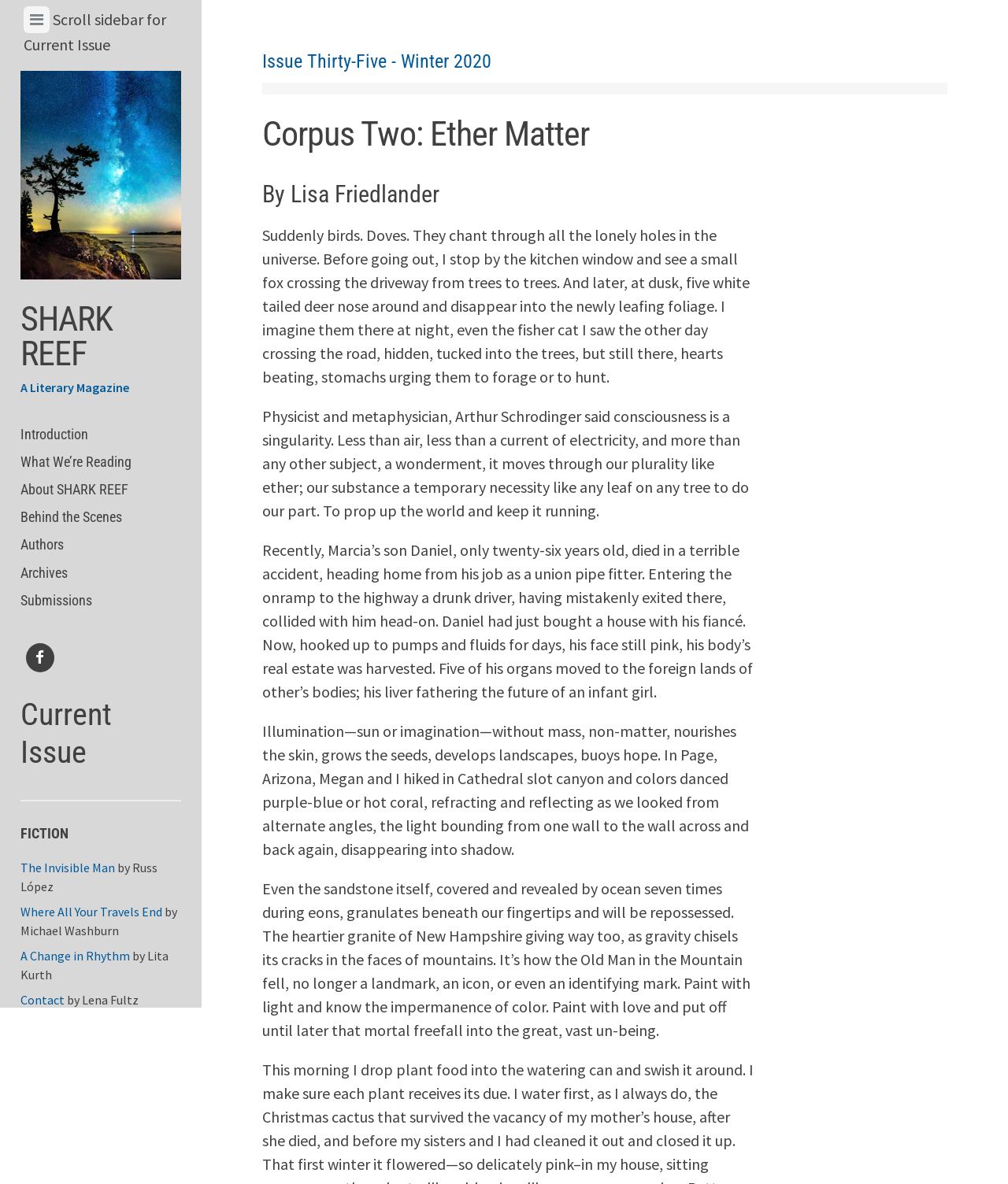Create an in-depth description of the webpage, covering main sections.

The webpage is a literary magazine called SHARK REEF, with a focus on the current issue. At the top, there is a horizontal tab list with a selected tab labeled "View Menu & Current Issue". Below this, there is a sidebar with links to various sections, including "Introduction", "What We're Reading", "About SHARK REEF", and more. 

The main content area is divided into two sections. On the left, there is a list of fiction pieces, each with a title, author, and a brief description. The titles include "The Invisible Man", "Where All Your Travels End", "A Change in Rhythm", and more. 

On the right, there is a section with a heading "Issue Thirty-Five - Winter 2020" and a subheading "Corpus Two: Ether Matter". Below this, there are four paragraphs of text, each with a poetic and introspective tone. The text discusses themes of nature, consciousness, and mortality, with vivid descriptions of the natural world and personal anecdotes. The paragraphs are separated by headings, including "By Lisa Friedlander". 

At the bottom of the page, there are links to social media, including Facebook, and a link to the contact page. Overall, the webpage has a clean and organized layout, with a focus on showcasing the literary content of the magazine.